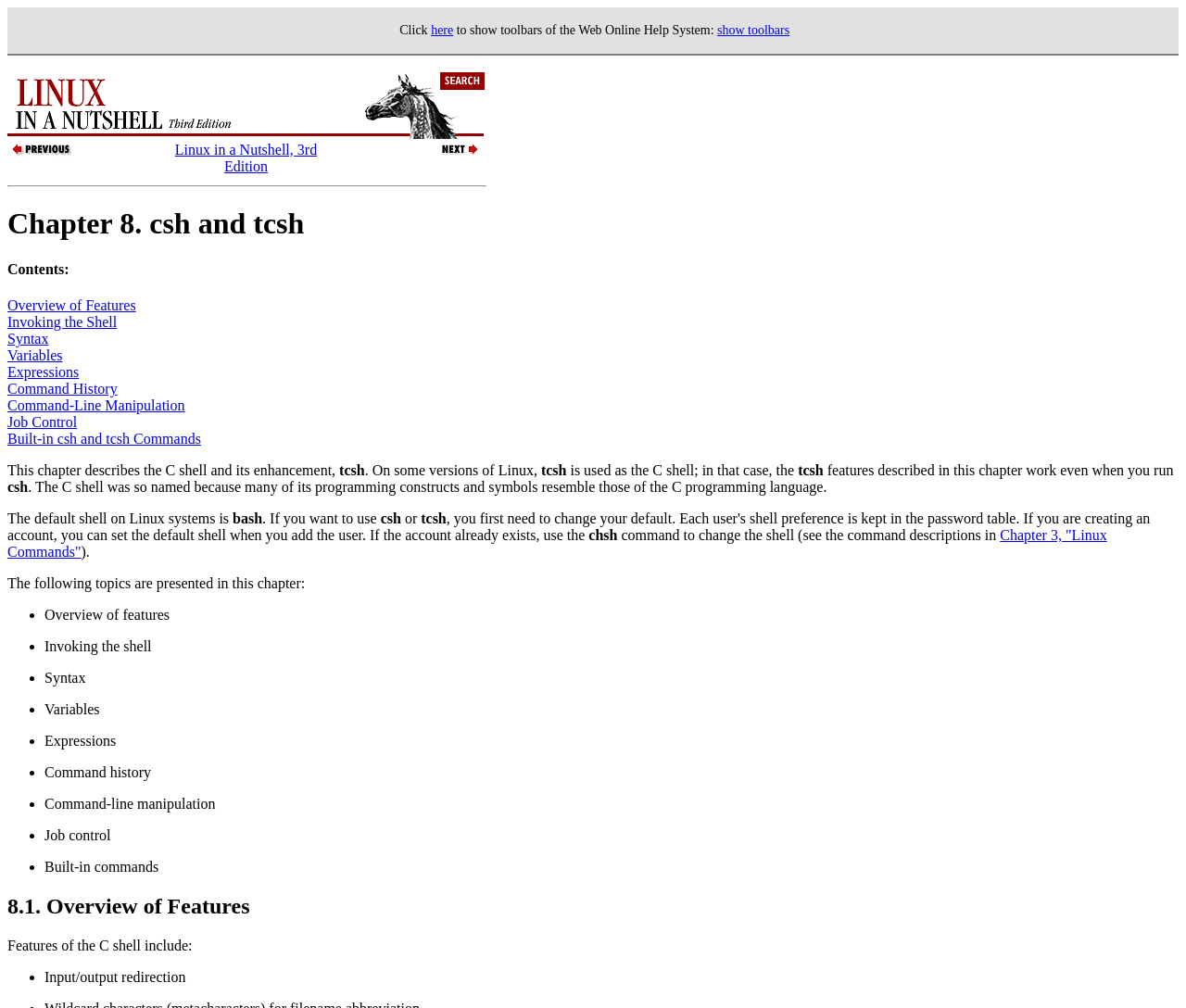How many features of the C shell are listed?
Kindly answer the question with as much detail as you can.

The features of the C shell are listed in the section '8.1. Overview of Features'. By counting the list items in this section, we can find that only one feature is listed, which is 'Input/output redirection'.